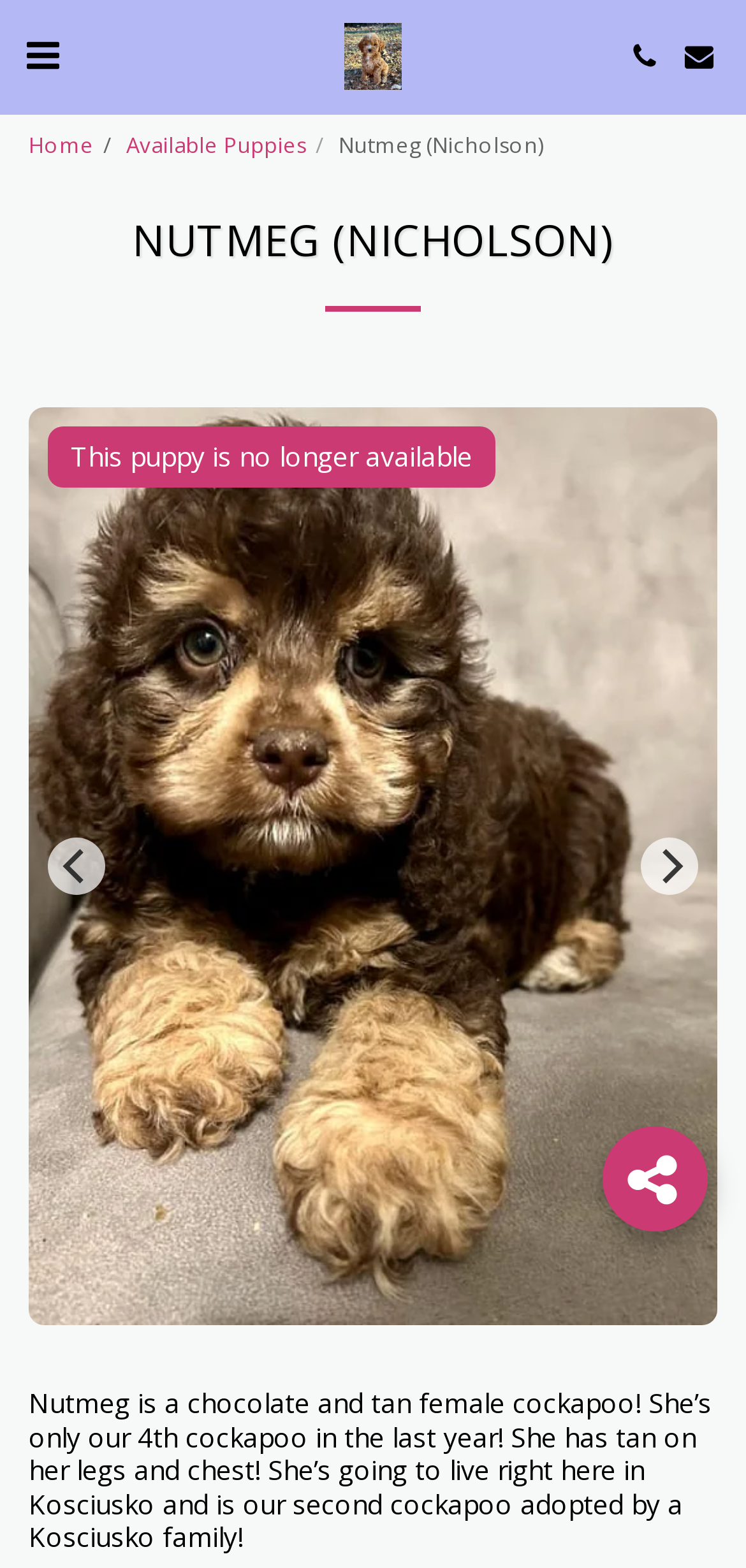Provide a one-word or short-phrase answer to the question:
What is the color of the puppy?

Chocolate and tan